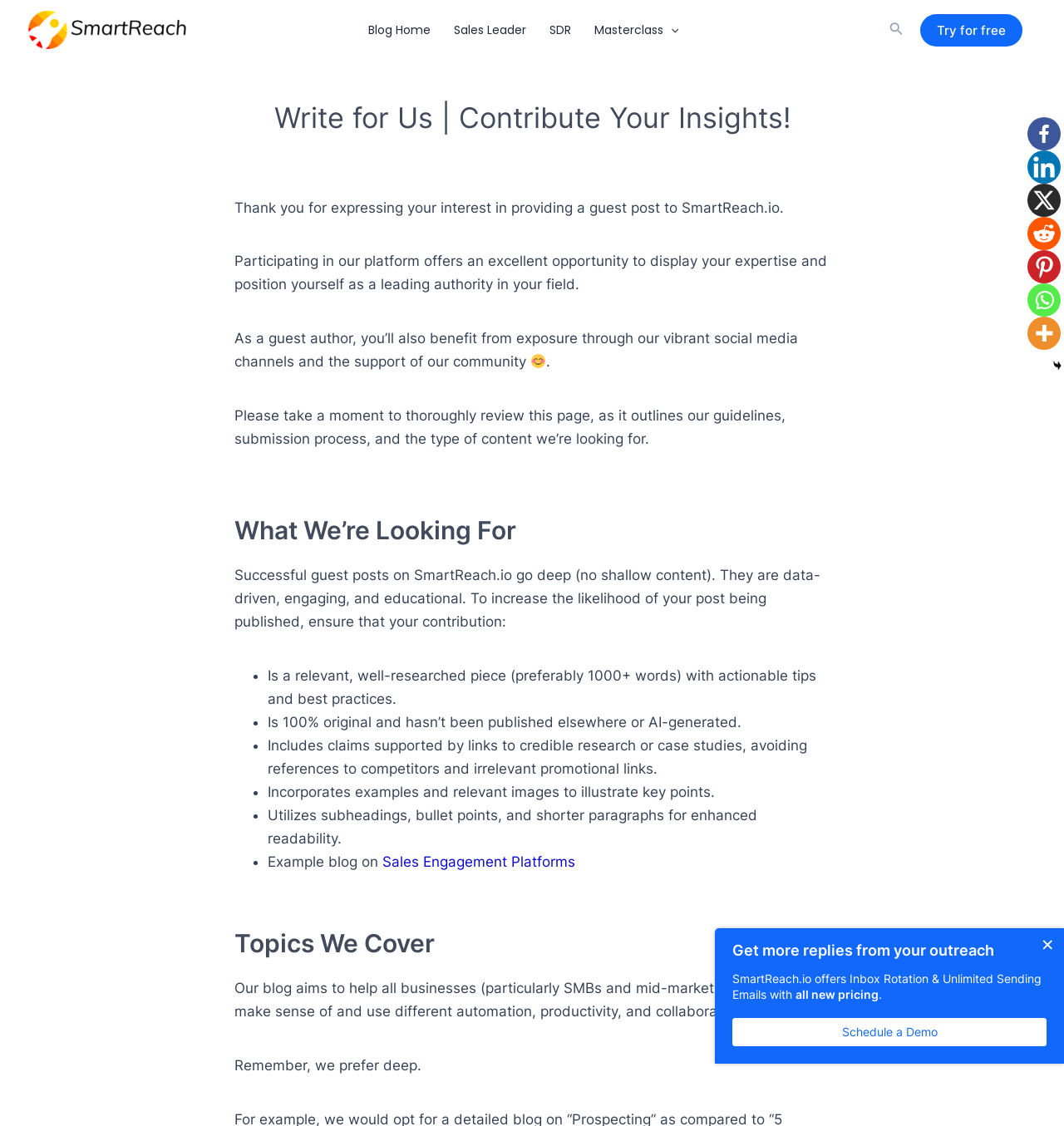Determine the bounding box coordinates of the region to click in order to accomplish the following instruction: "Click the SmartReach.io Logo". Provide the coordinates as four float numbers between 0 and 1, specifically [left, top, right, bottom].

[0.023, 0.002, 0.18, 0.051]